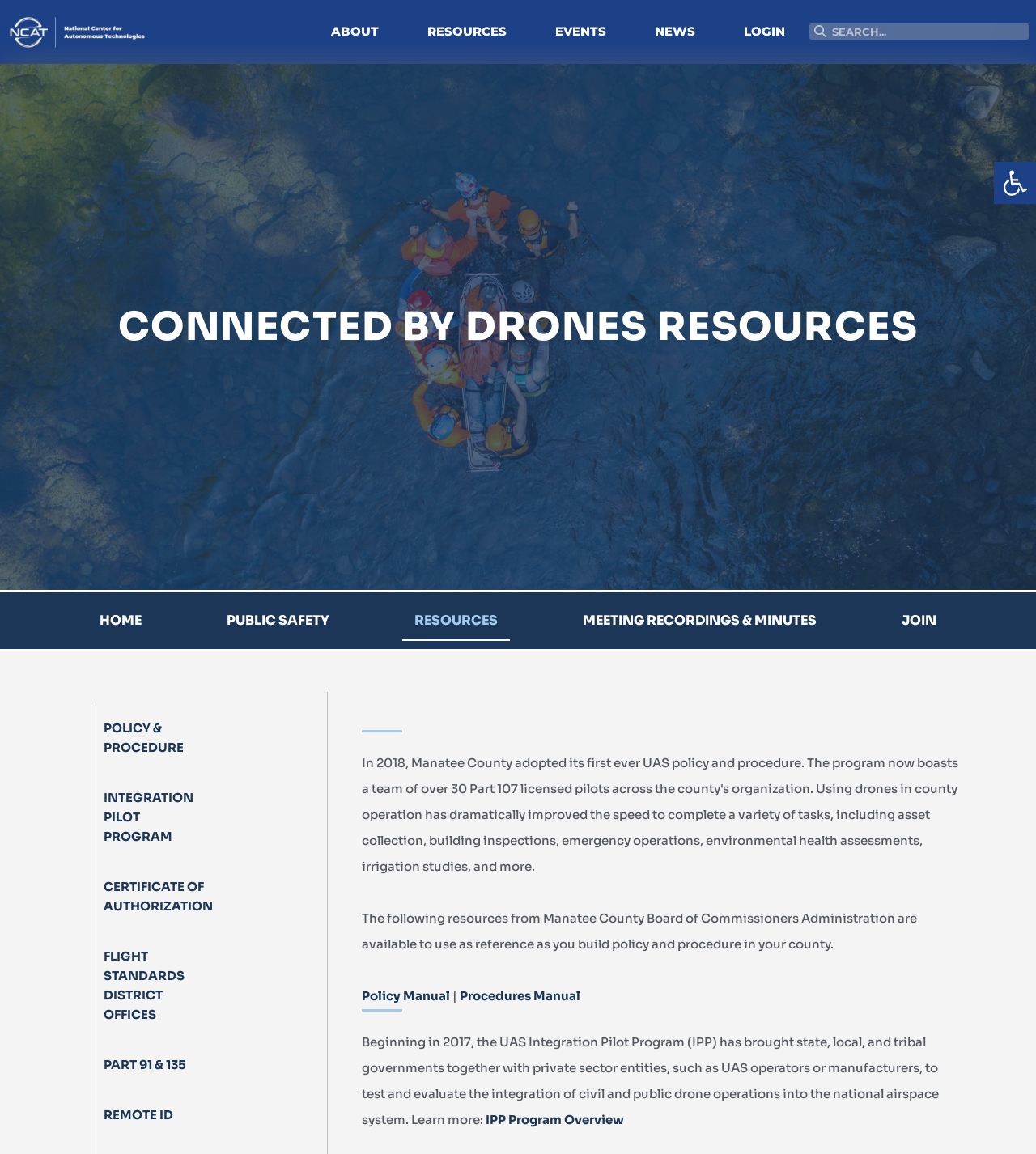Pinpoint the bounding box coordinates of the clickable area necessary to execute the following instruction: "Get a quote for skip hire services". The coordinates should be given as four float numbers between 0 and 1, namely [left, top, right, bottom].

None